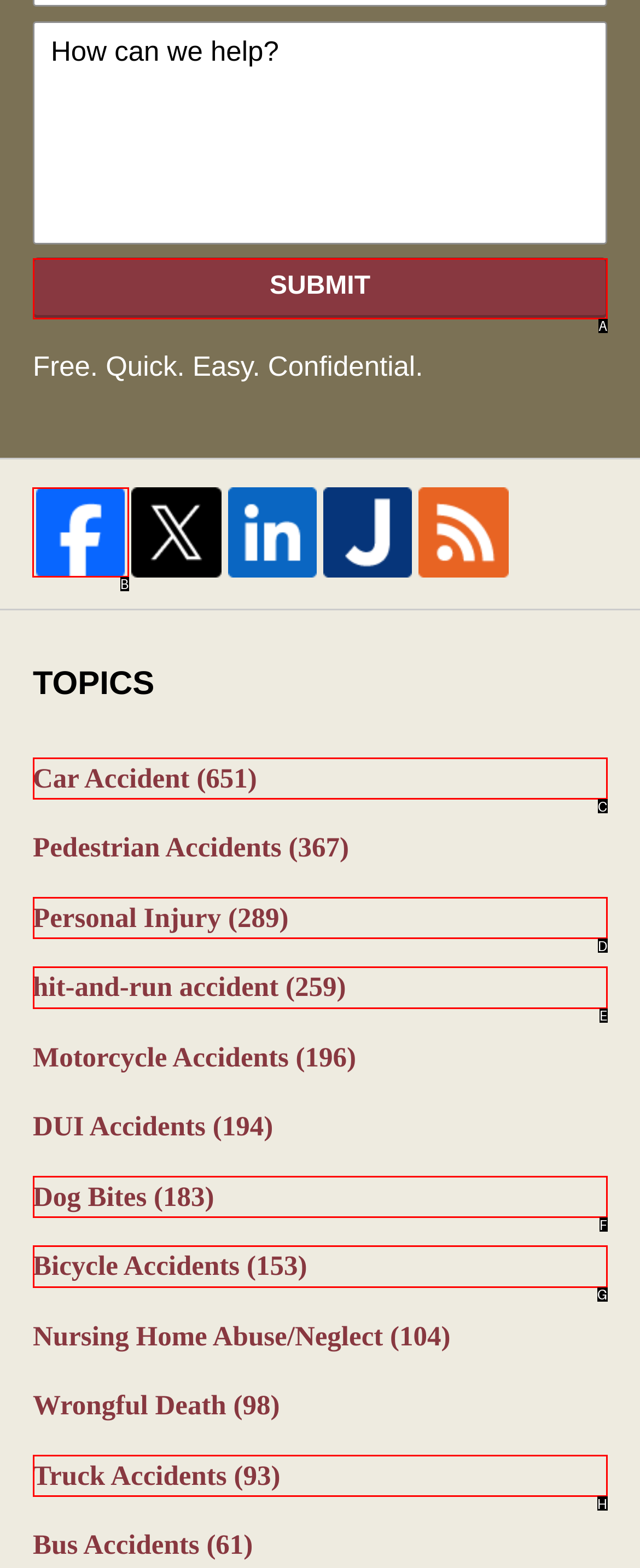Tell me which one HTML element I should click to complete the following task: visit Facebook page Answer with the option's letter from the given choices directly.

B